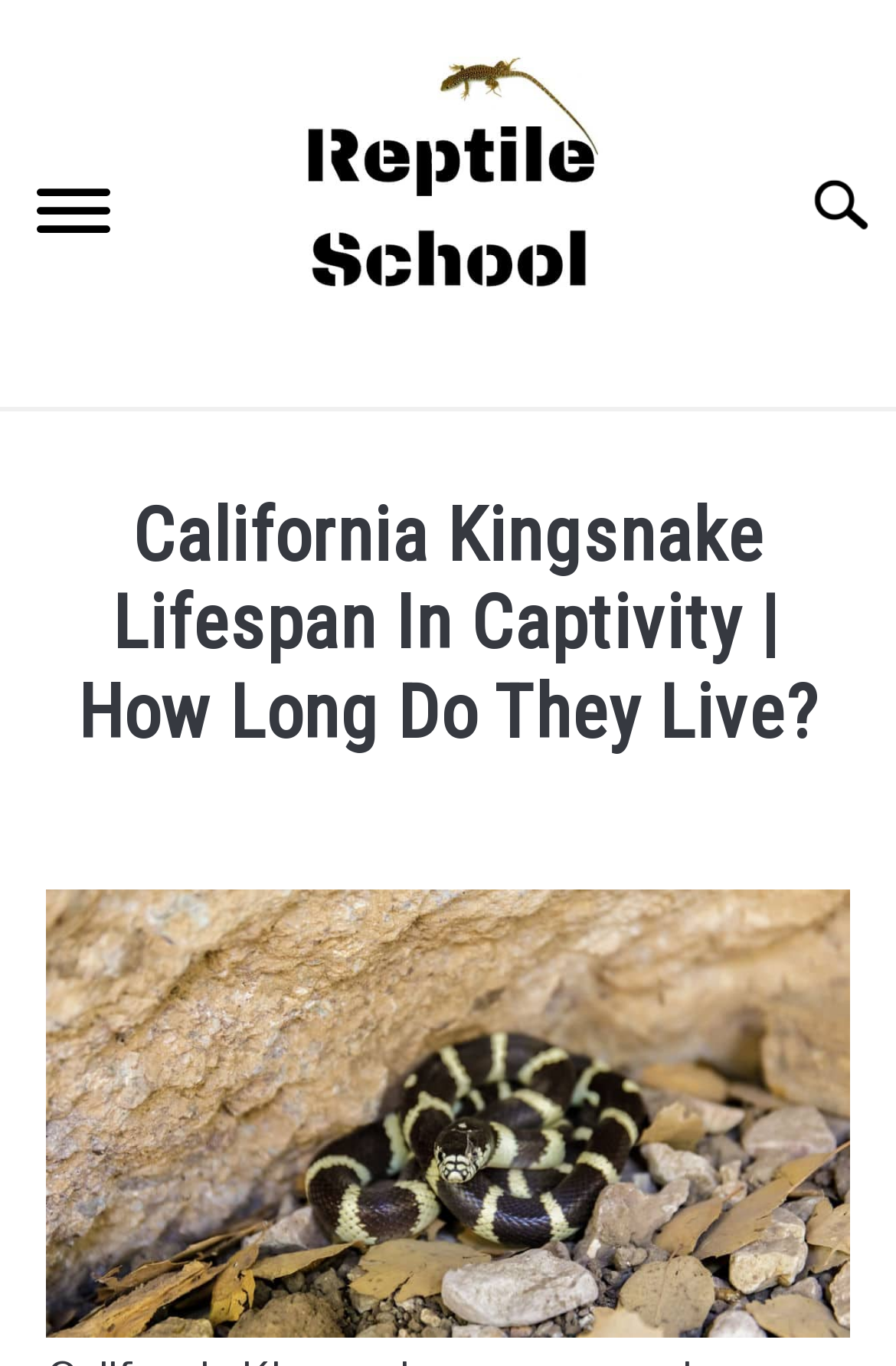How many categories of reptile care guides are available?
Answer the question in a detailed and comprehensive manner.

I can see that there are six links at the top of the webpage, namely 'CARE GUIDES', 'LIZARDS', 'SNAKES', 'TURTLES & TORTOISES', 'FROGS', and 'CROCODILIANS'. These links likely represent different categories of reptile care guides.